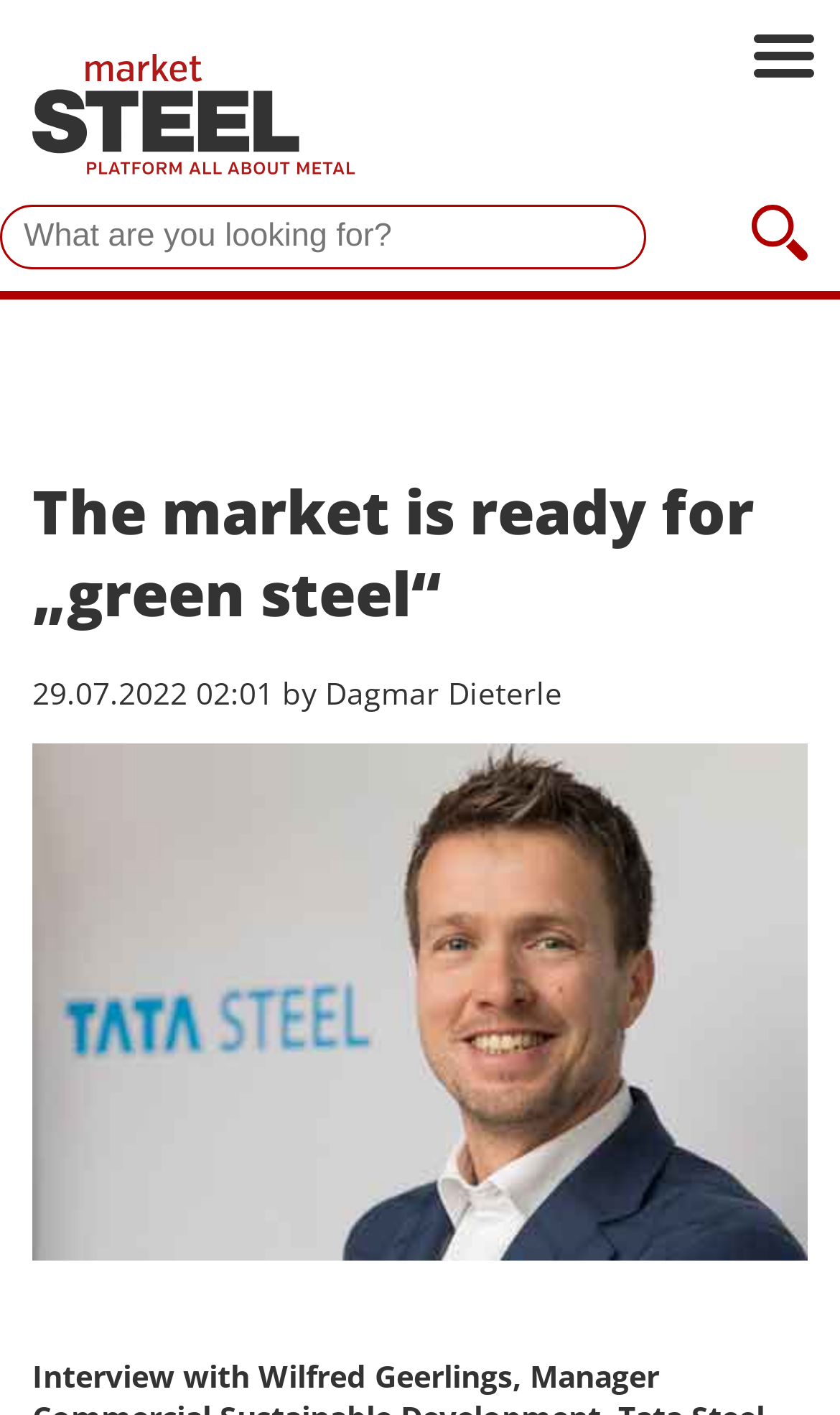What is the purpose of the textbox?
Give a detailed and exhaustive answer to the question.

The textbox is located below the logo and has a placeholder text 'What are you looking for?'. It is accompanied by a search button, indicating that the purpose of the textbox is to input search queries.